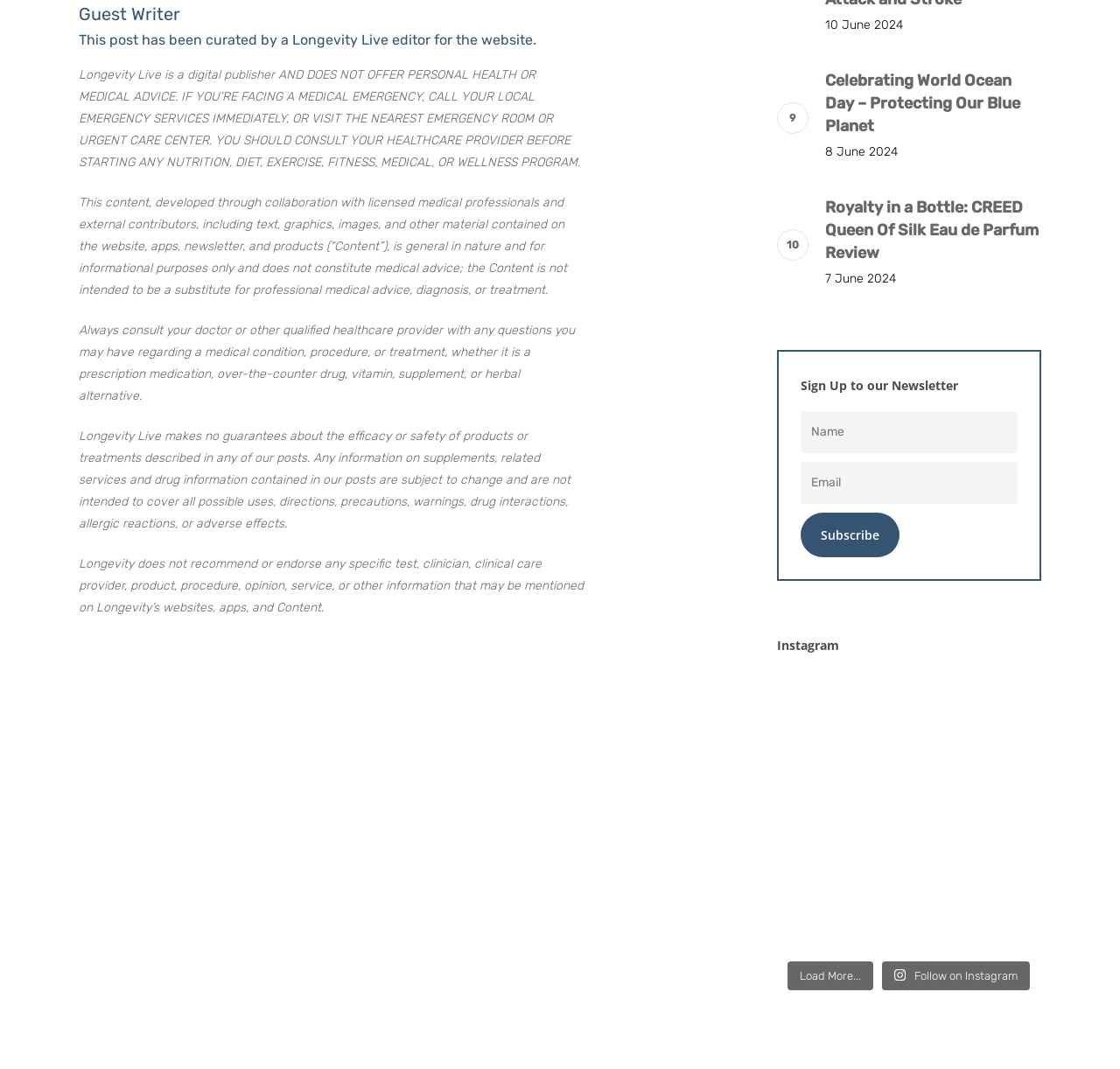Identify the bounding box coordinates of the element that should be clicked to fulfill this task: "Click on the 'Subscribe' button". The coordinates should be provided as four float numbers between 0 and 1, i.e., [left, top, right, bottom].

[0.714, 0.48, 0.803, 0.521]